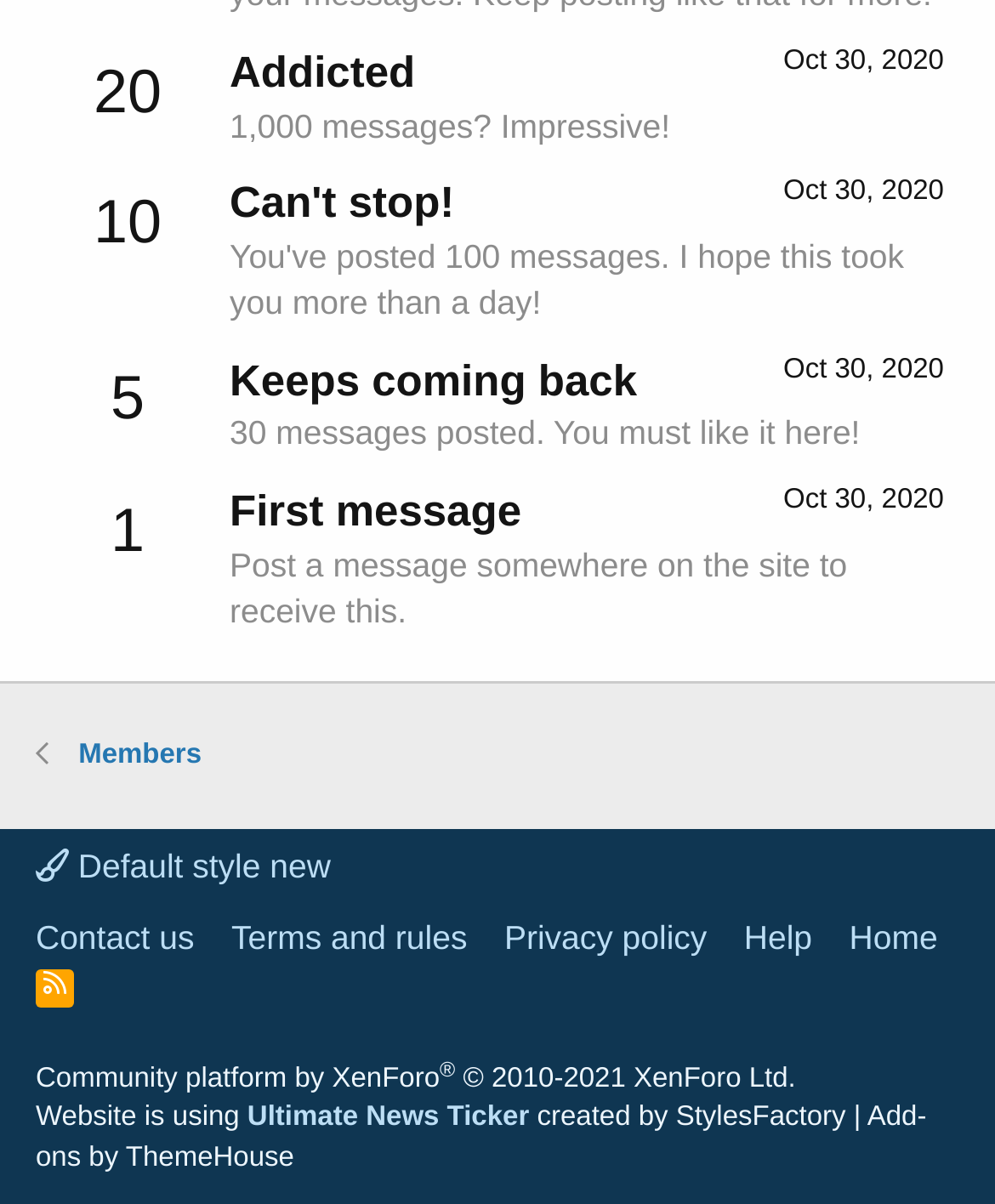Determine the bounding box coordinates of the target area to click to execute the following instruction: "Read terms and rules."

[0.222, 0.758, 0.48, 0.798]